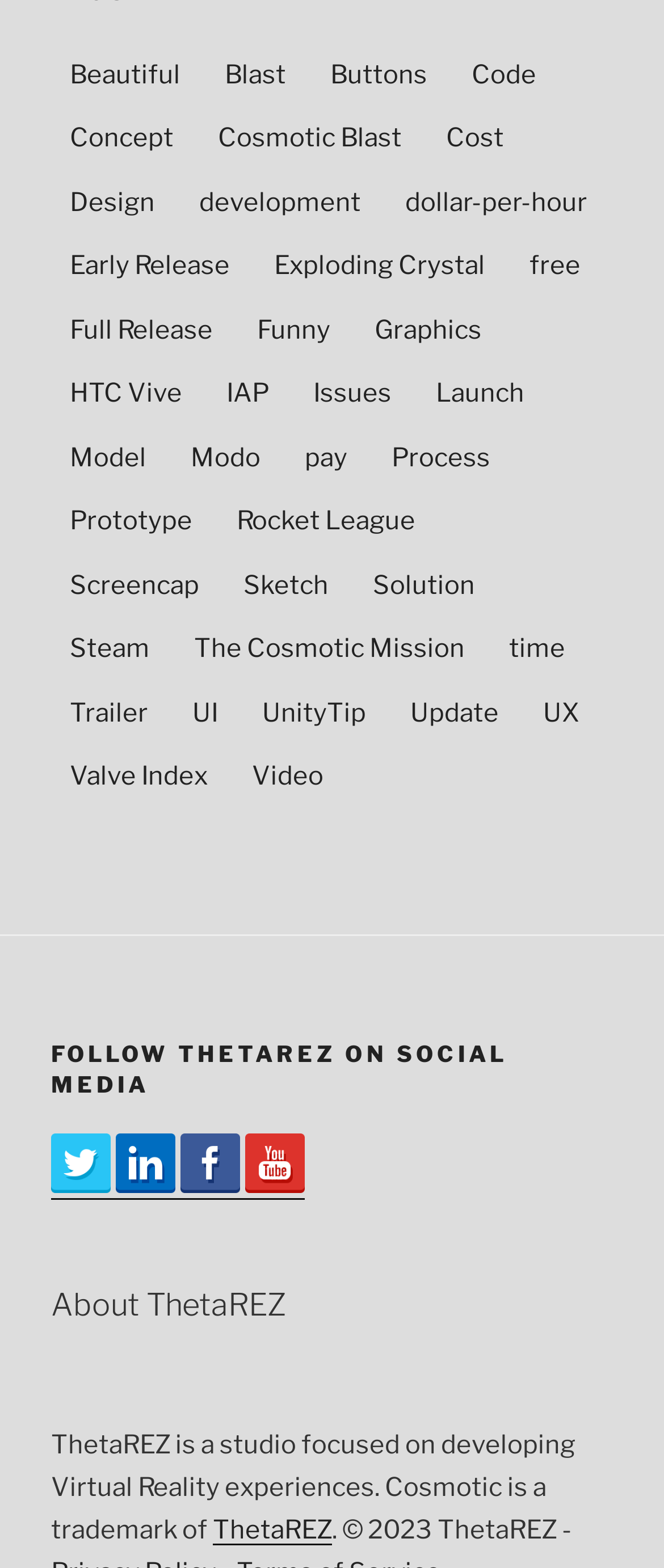How many social media platforms are listed to follow ThetaREZ?
Answer with a single word or short phrase according to what you see in the image.

4